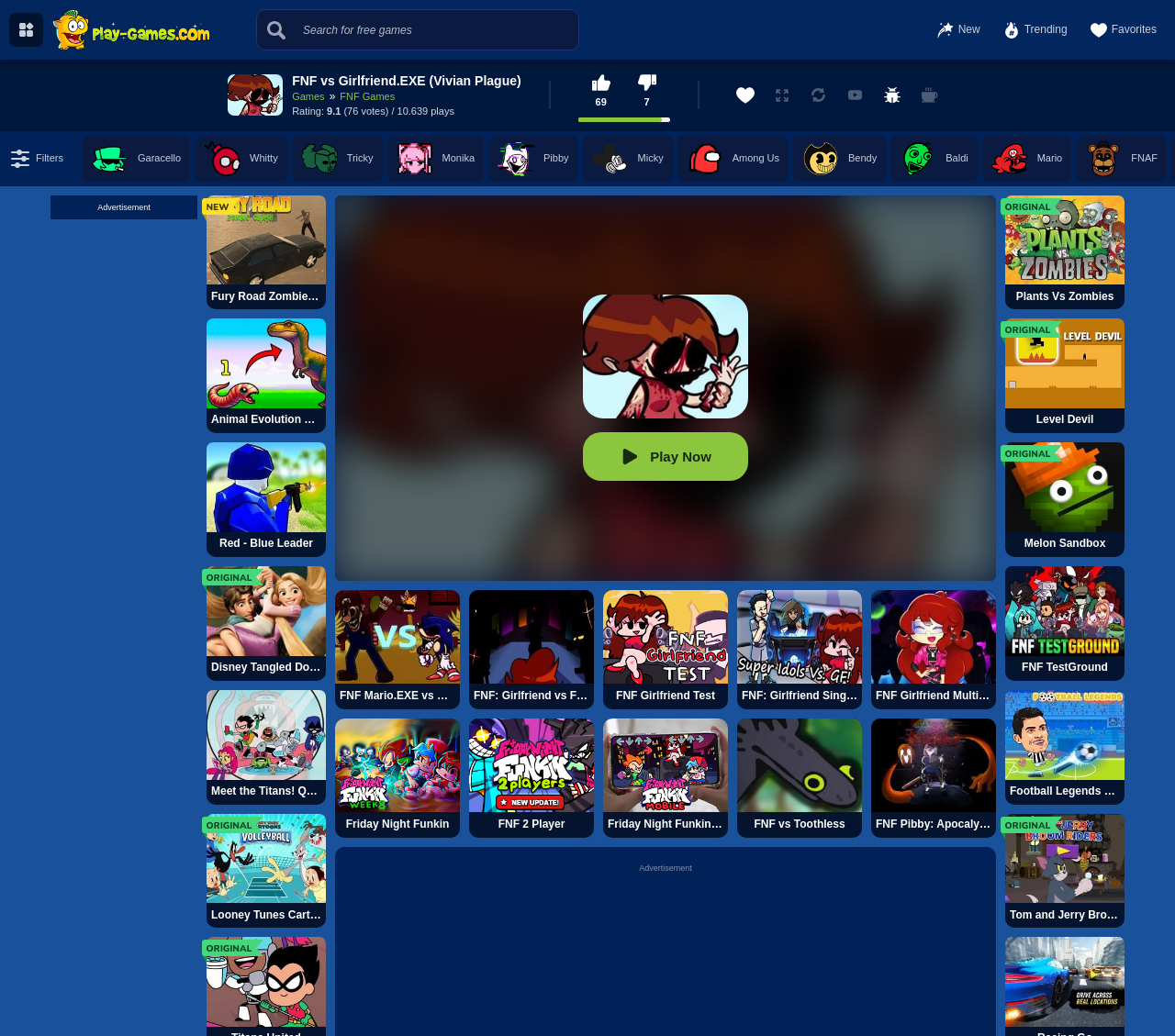Find the bounding box coordinates of the clickable area required to complete the following action: "View FNF Games".

[0.289, 0.087, 0.336, 0.098]